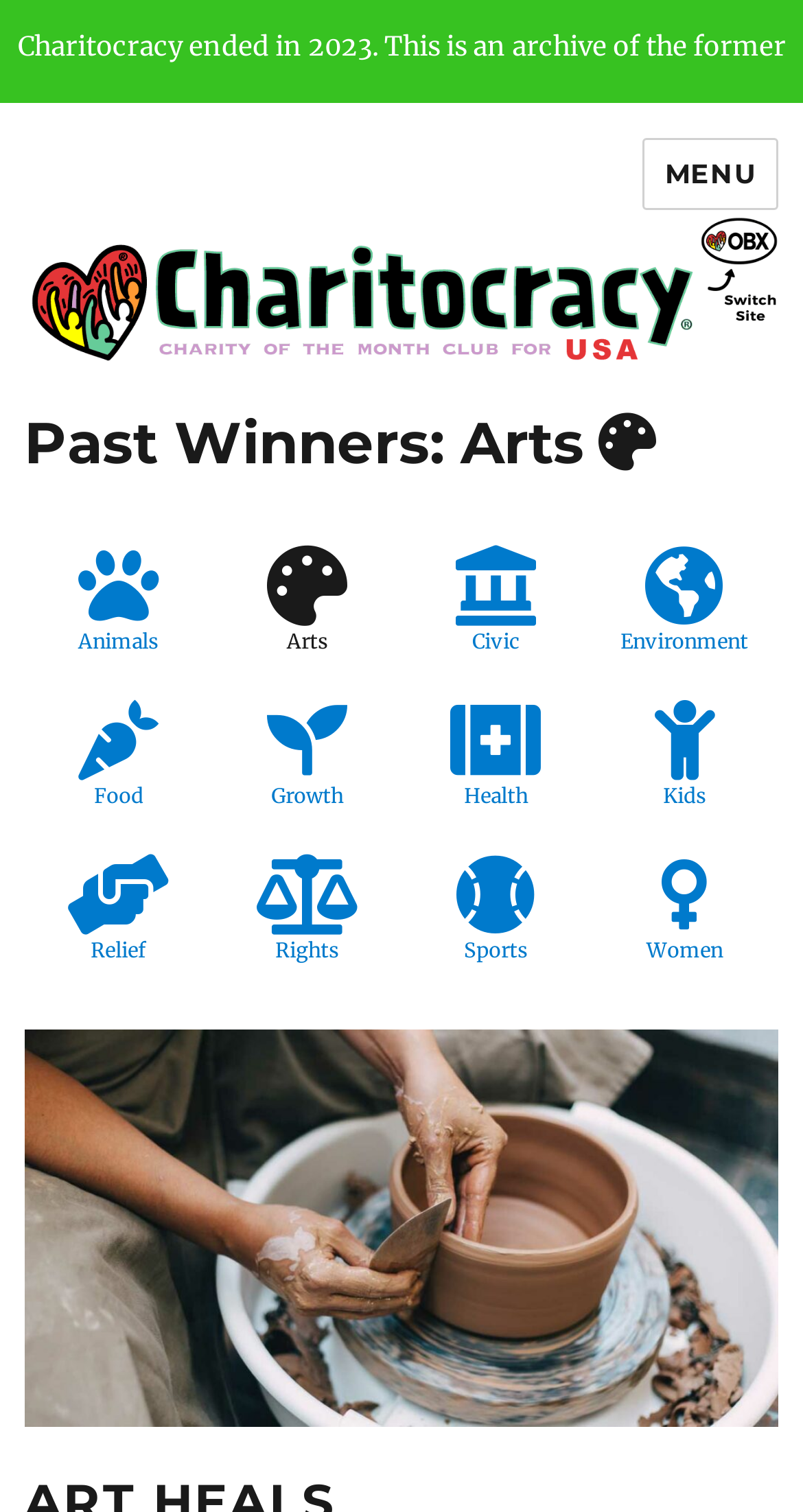Is the menu expanded?
Based on the content of the image, thoroughly explain and answer the question.

The button 'MENU' is present on the top-right corner of the webpage, and its 'expanded' property is set to 'False', indicating that the menu is not expanded.